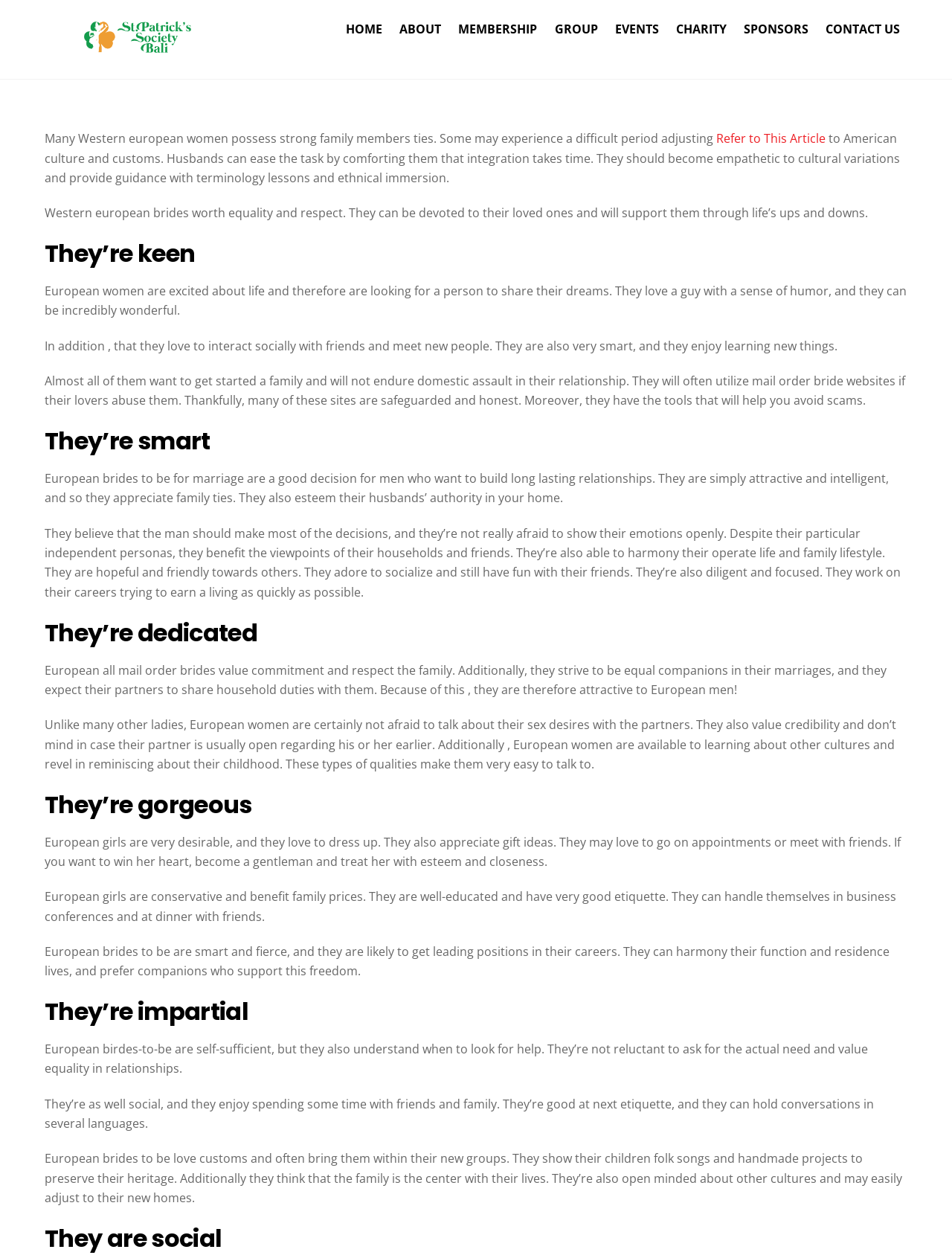Calculate the bounding box coordinates for the UI element based on the following description: "Refer to This Article". Ensure the coordinates are four float numbers between 0 and 1, i.e., [left, top, right, bottom].

[0.752, 0.104, 0.867, 0.117]